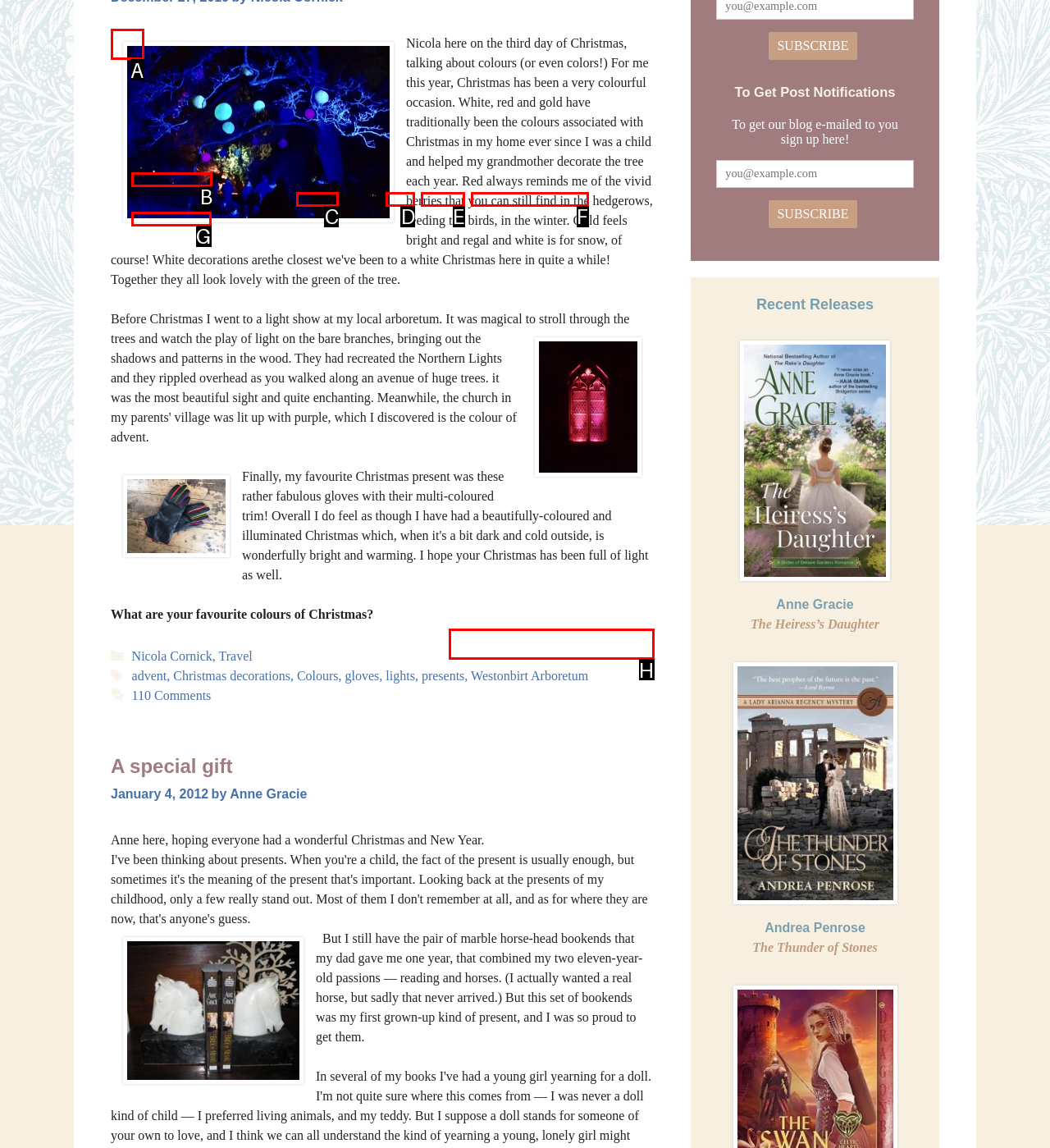Find the HTML element that matches the description: Colours. Answer using the letter of the best match from the available choices.

C